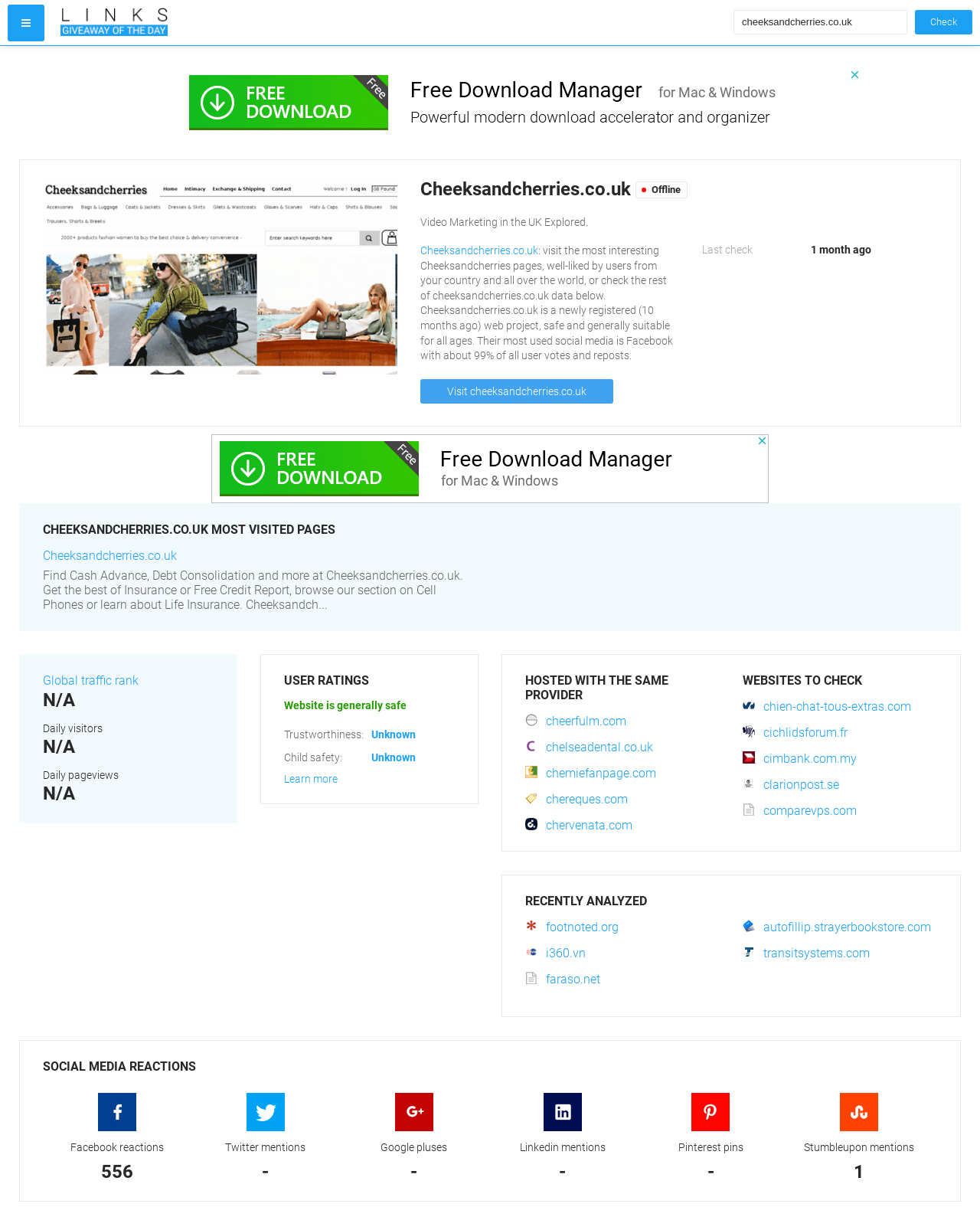Examine the image carefully and respond to the question with a detailed answer: 
What is the global traffic rank of Cheeksandcherries.co.uk?

The global traffic rank of Cheeksandcherries.co.uk can be determined by looking at the table under the 'CHEEKSANDCHERRIES.CO.UK MOST VISITED PAGES' section, where it is stated that the global traffic rank is 'N/A'.